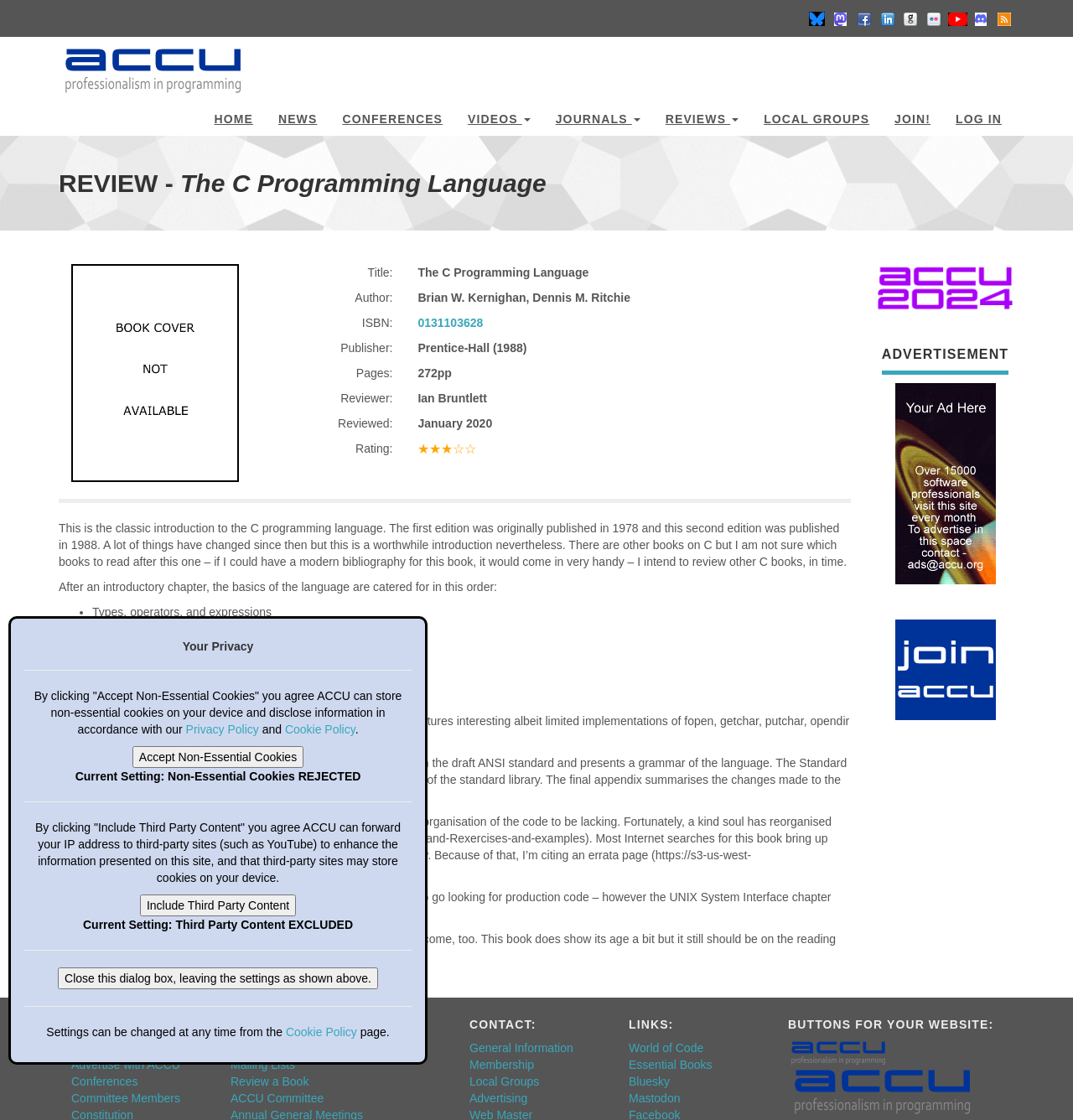Please determine the bounding box coordinates of the element to click on in order to accomplish the following task: "Click on the 'JOIN!' link". Ensure the coordinates are four float numbers ranging from 0 to 1, i.e., [left, top, right, bottom].

[0.822, 0.088, 0.879, 0.121]